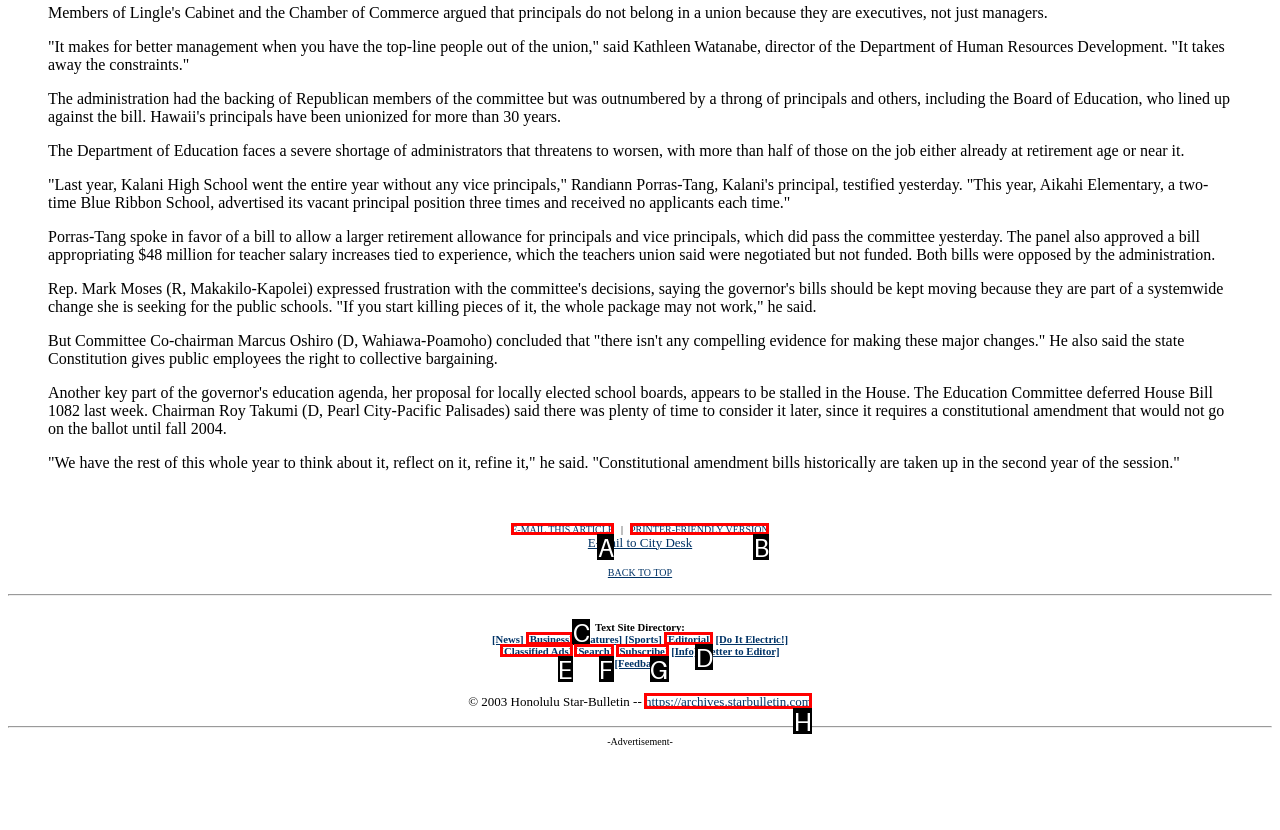What letter corresponds to the UI element described here: [Classified Ads]
Reply with the letter from the options provided.

E